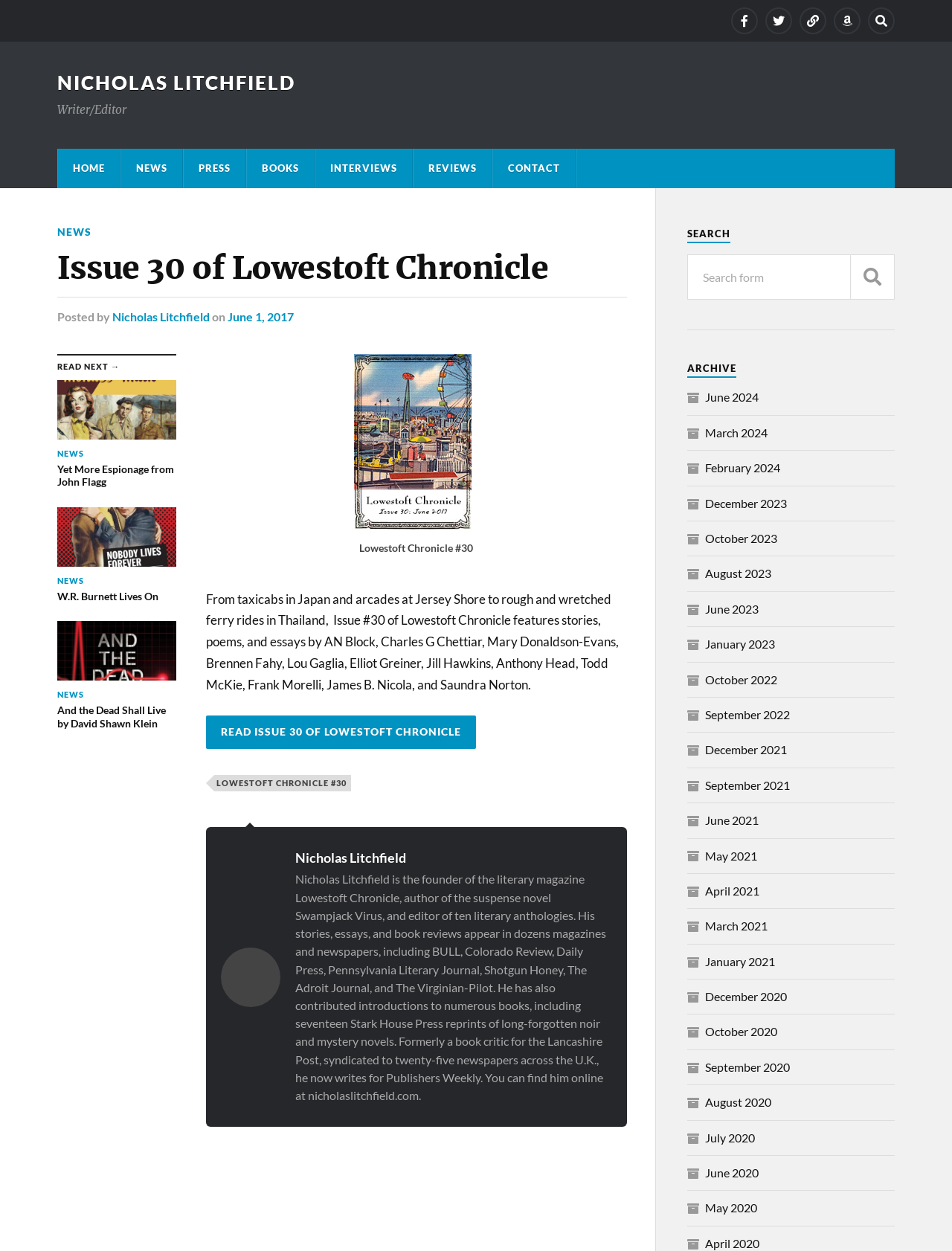Refer to the image and provide a thorough answer to this question:
What is the name of the author who wrote the introduction to 'Murder in Monaco / Death’s Lovely Mask by John Flagg'?

The name of the author who wrote the introduction to 'Murder in Monaco / Death’s Lovely Mask by John Flagg' can be found in the link 'Murder in Monaco / Death’s Lovely Mask by John Flagg (Introduction by Nicholas Litchfield)'.